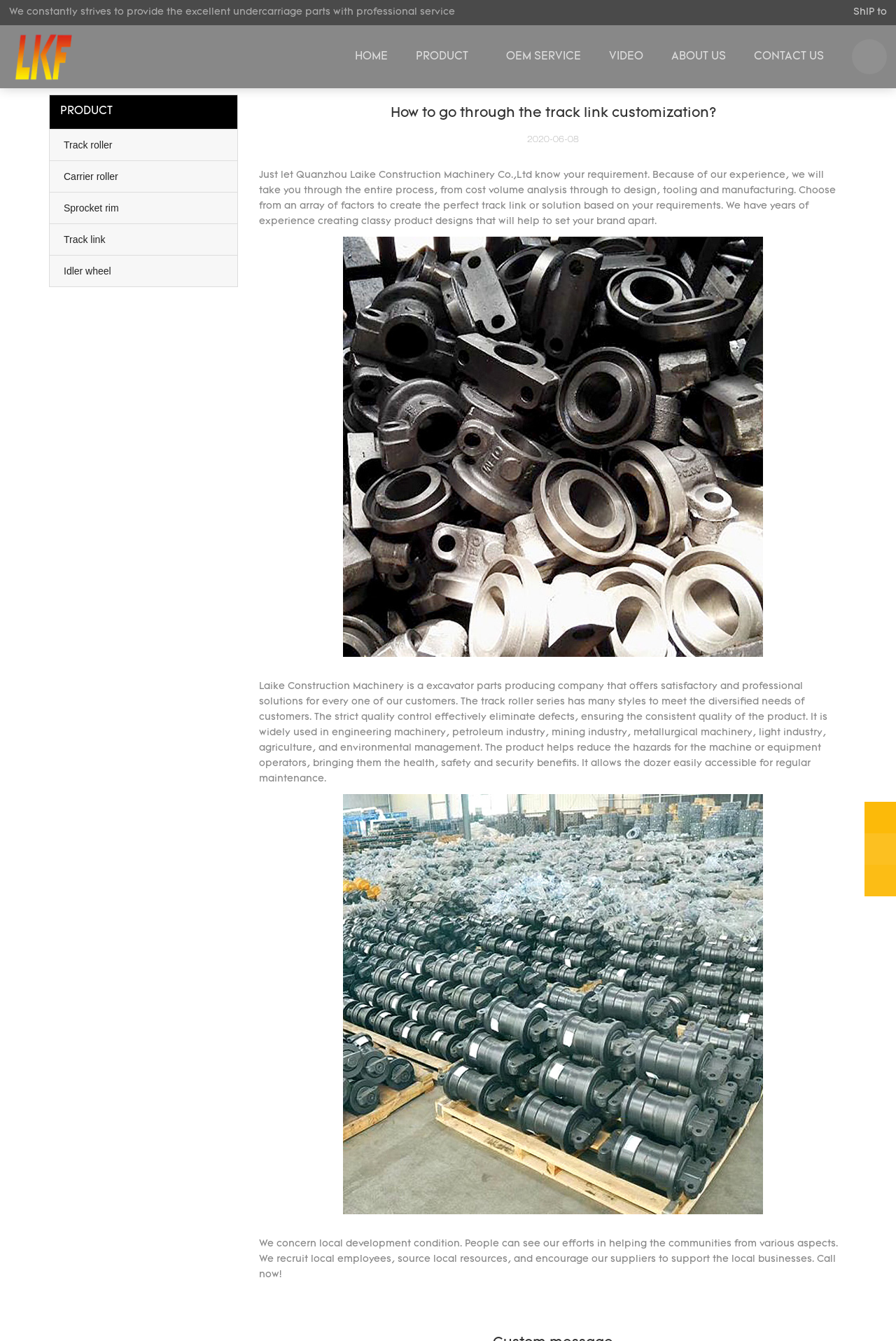Give a short answer using one word or phrase for the question:
What is the main product category?

excavator parts